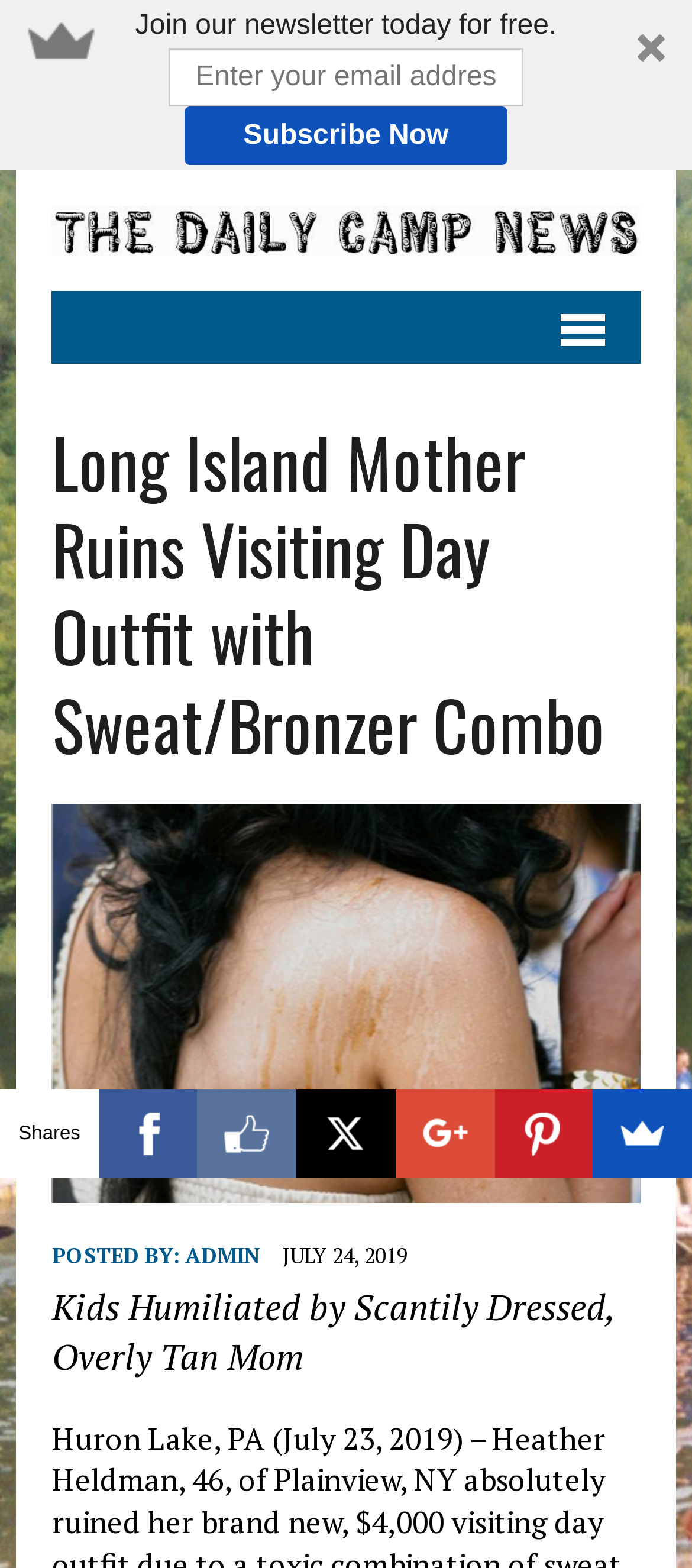What is the category of the article?
Please use the visual content to give a single word or phrase answer.

None